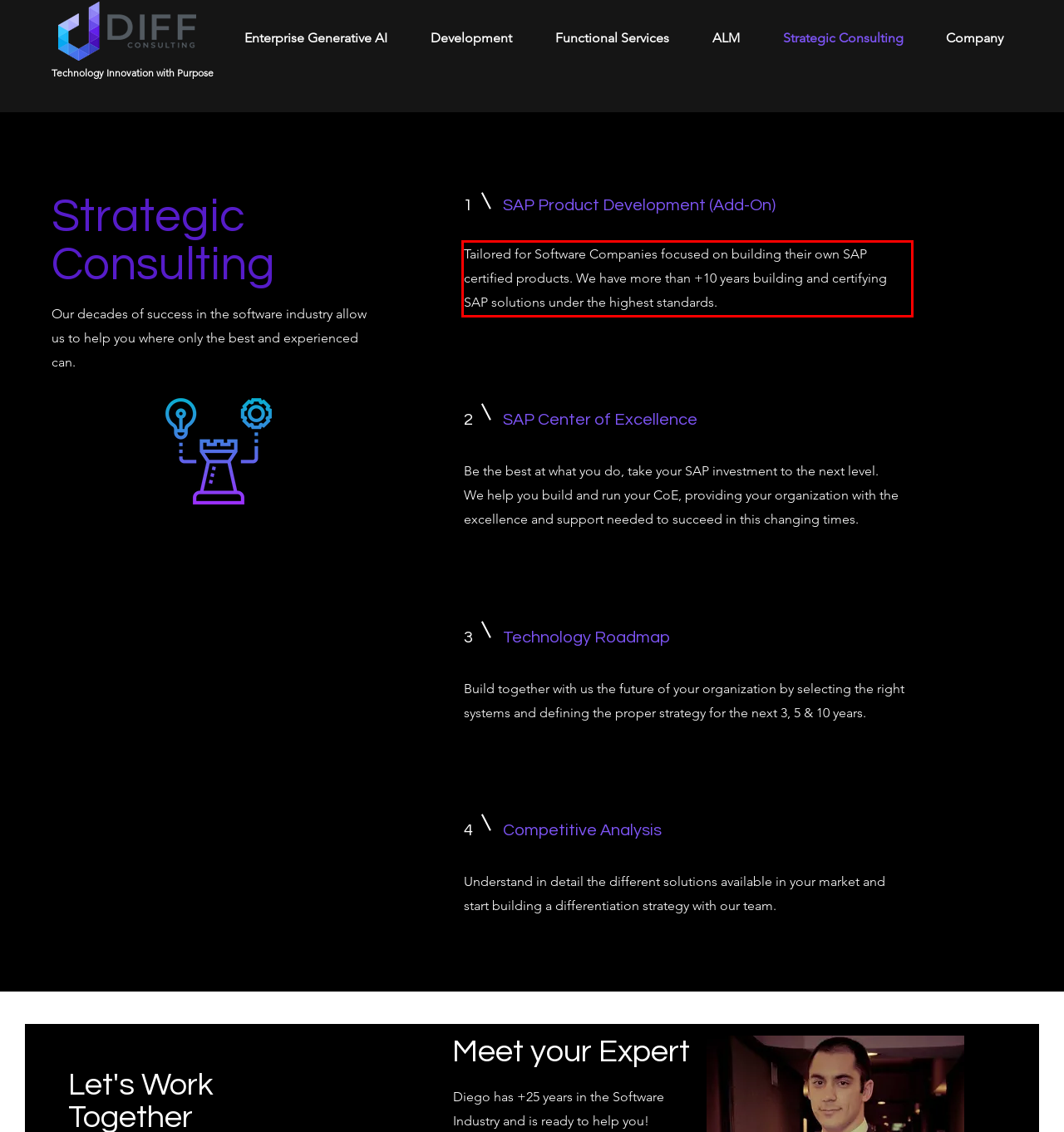Given a screenshot of a webpage containing a red rectangle bounding box, extract and provide the text content found within the red bounding box.

Tailored for Software Companies focused on building their own SAP certified products. We have more than +10 years building and certifying SAP solutions under the highest standards.